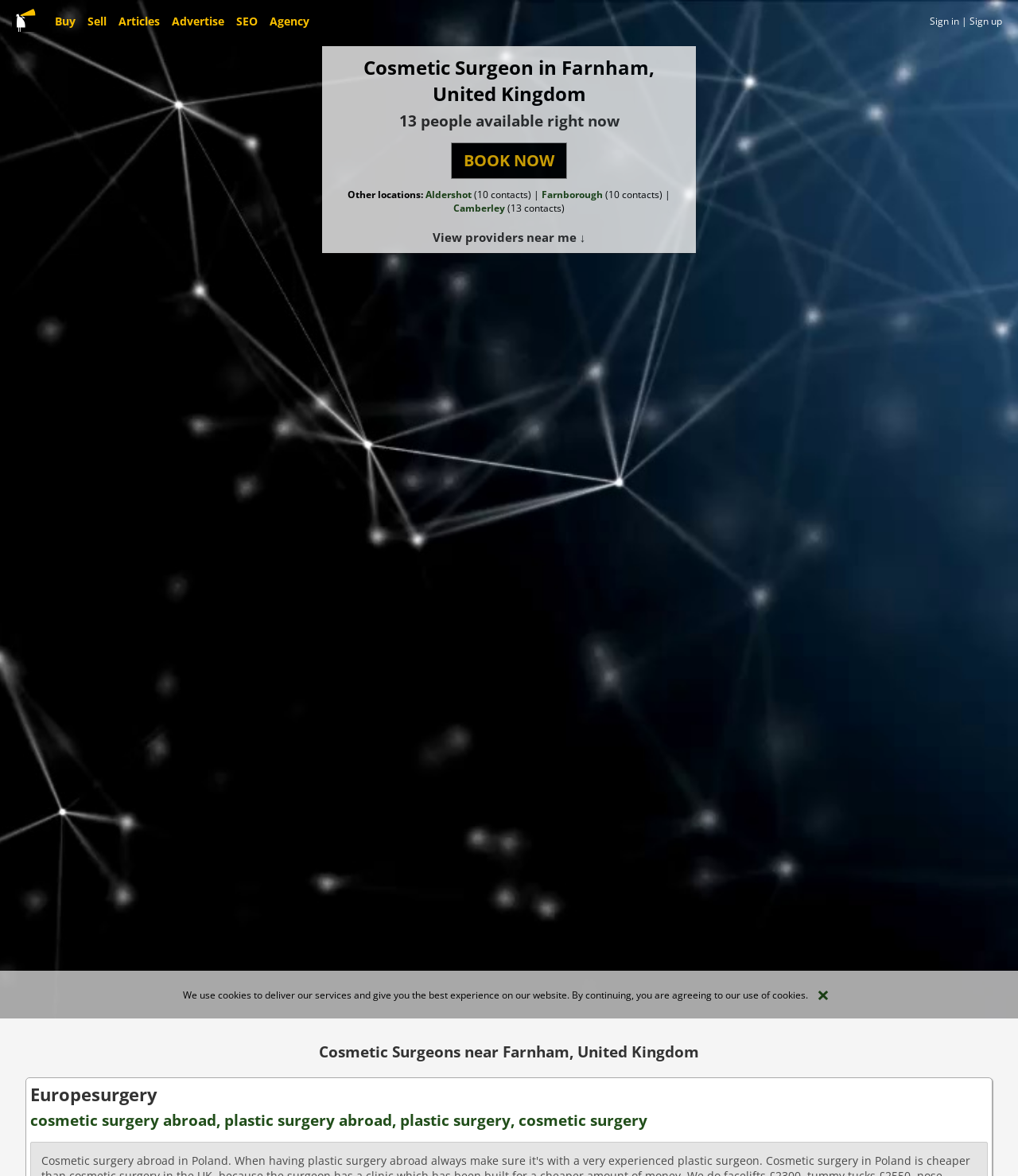Please identify the bounding box coordinates of the clickable element to fulfill the following instruction: "Sign in to the website". The coordinates should be four float numbers between 0 and 1, i.e., [left, top, right, bottom].

[0.913, 0.012, 0.942, 0.024]